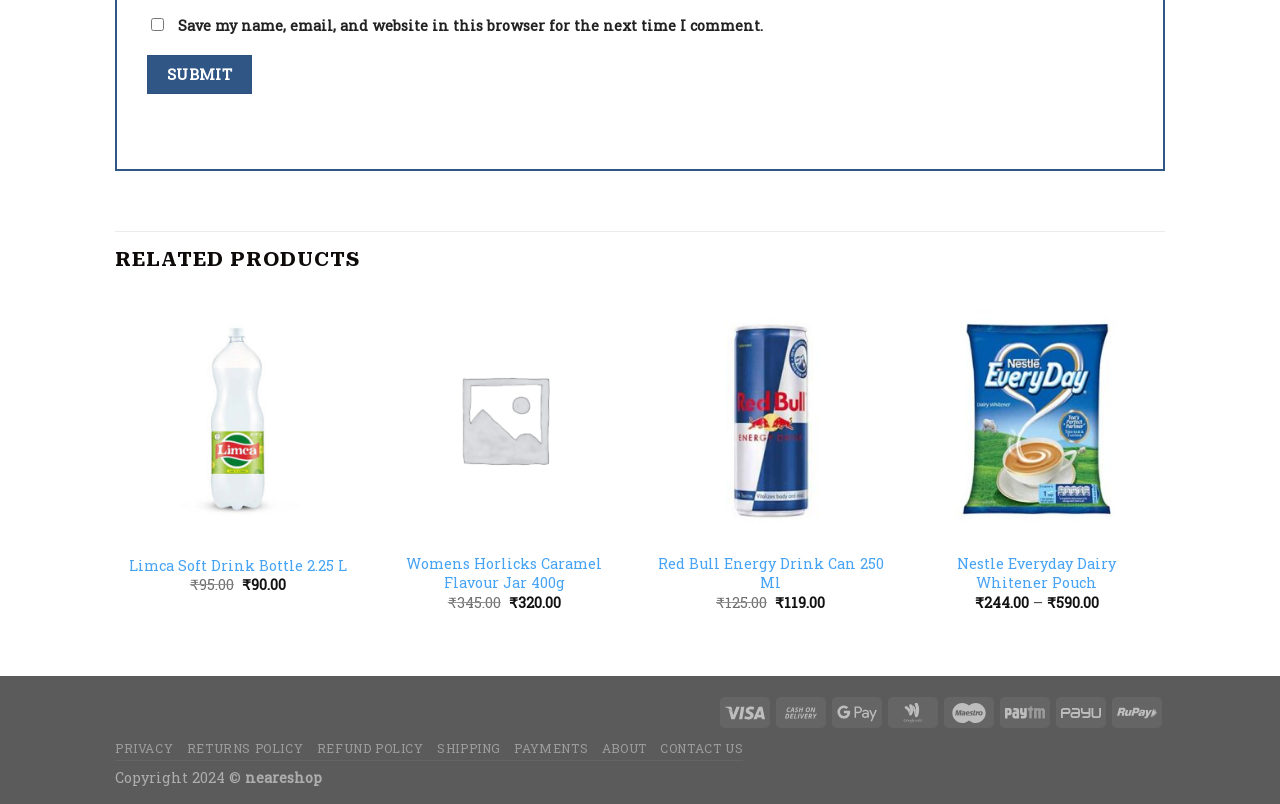Bounding box coordinates are to be given in the format (top-left x, top-left y, bottom-right x, bottom-right y). All values must be floating point numbers between 0 and 1. Provide the bounding box coordinate for the UI element described as: name="submit" value="Submit"

[0.115, 0.069, 0.197, 0.117]